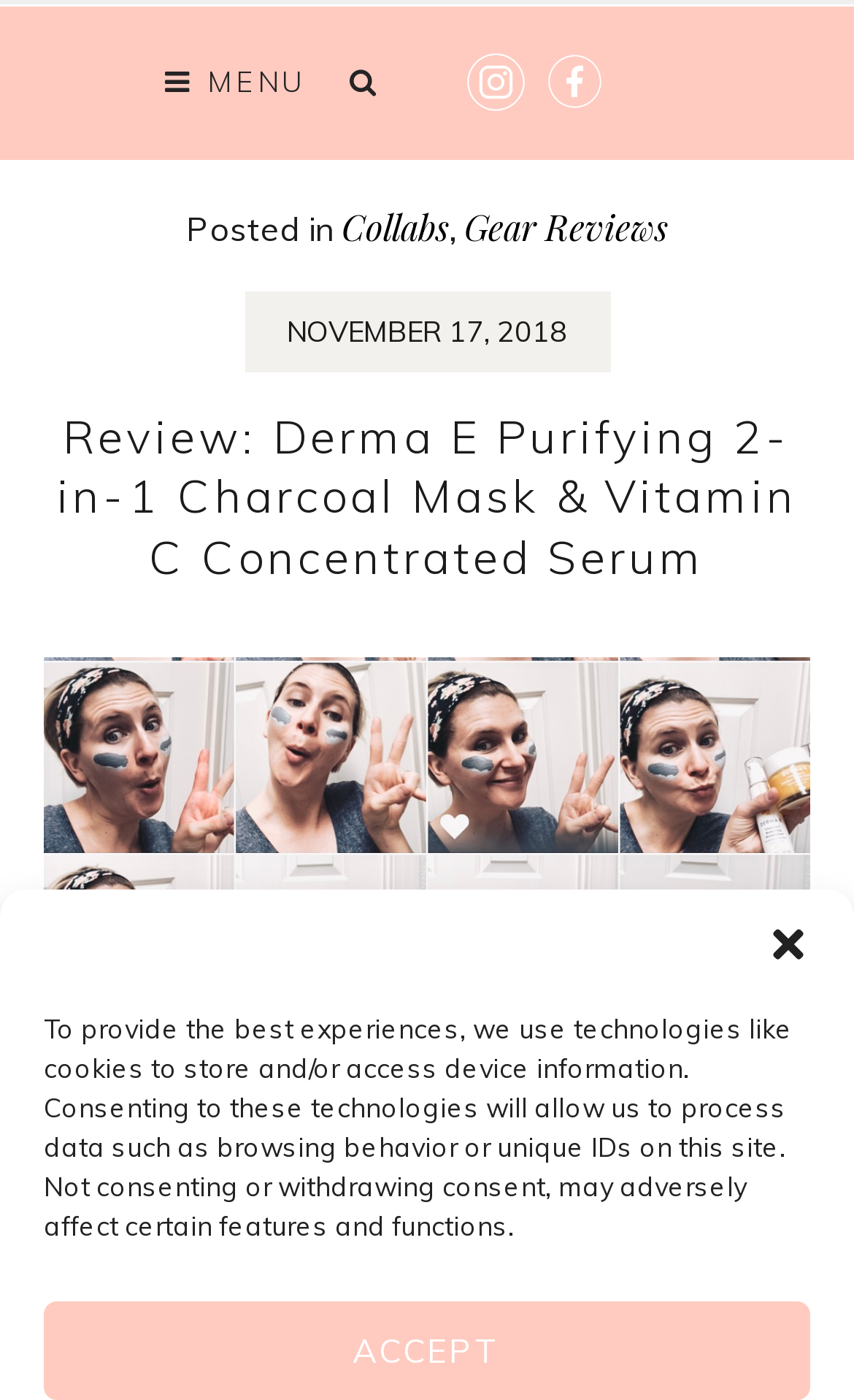What type of product is being reviewed?
Provide an in-depth and detailed answer to the question.

The webpage is reviewing a product, specifically a face mask and serum, which are skincare products, indicating that the content is related to skincare.